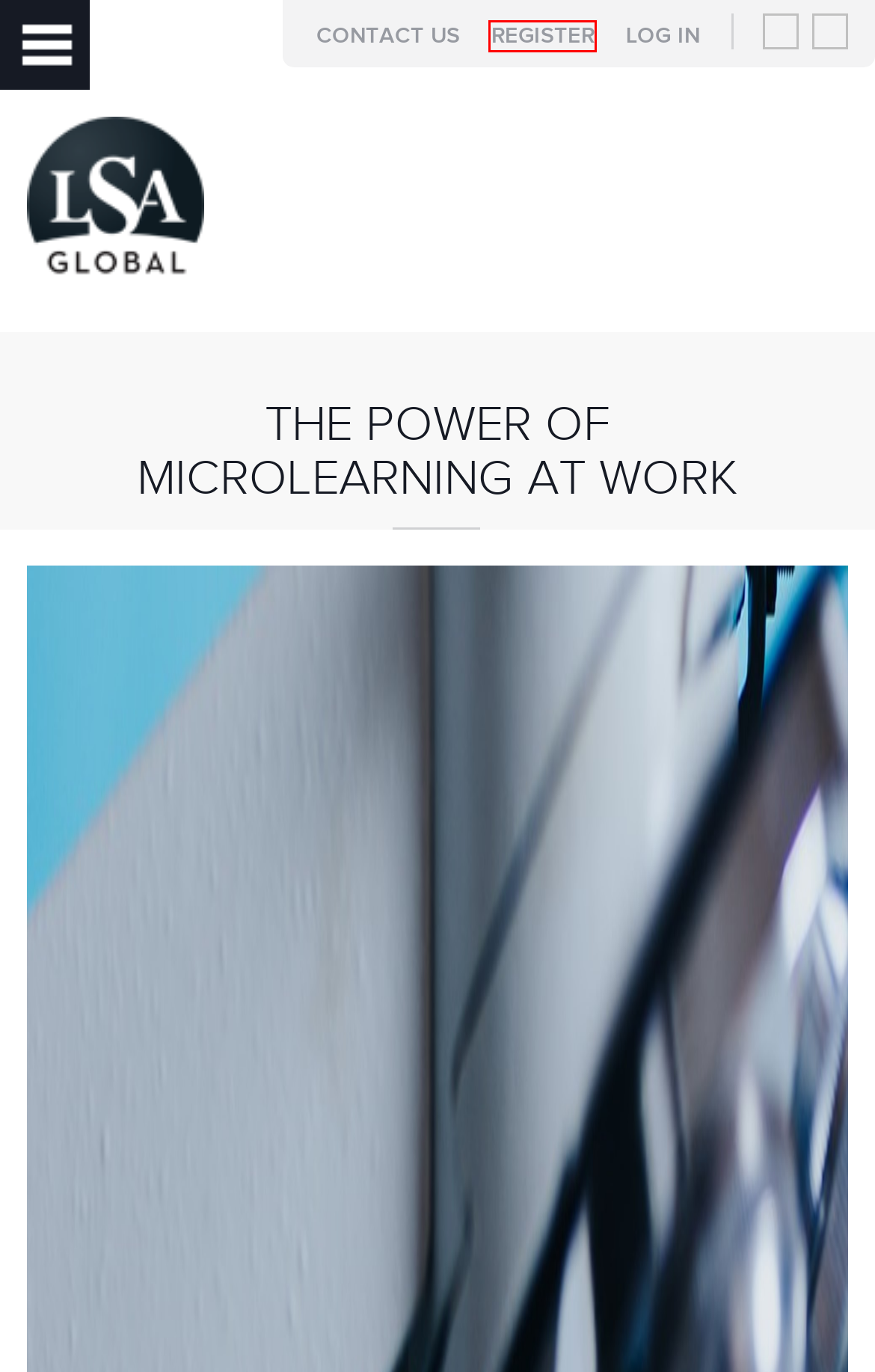Review the screenshot of a webpage which includes a red bounding box around an element. Select the description that best fits the new webpage once the element in the bounding box is clicked. Here are the candidates:
A. Assess Organizational Alignment to Identify Priorities | LSA Global
B. Better Performance Improvement Plans | LSA Global
C. Assess Organizational Culture to Get Aligned | LSA Global
D. Registration Form ‹ LSA Global — WordPress
E. Log In ‹ LSA Global — WordPress
F. LSA Global Clients | Case Studies & Testimonials
G. Contact Us | LSA Global
H. Coaching and Feedback from Managers at Work | LSA Global

D